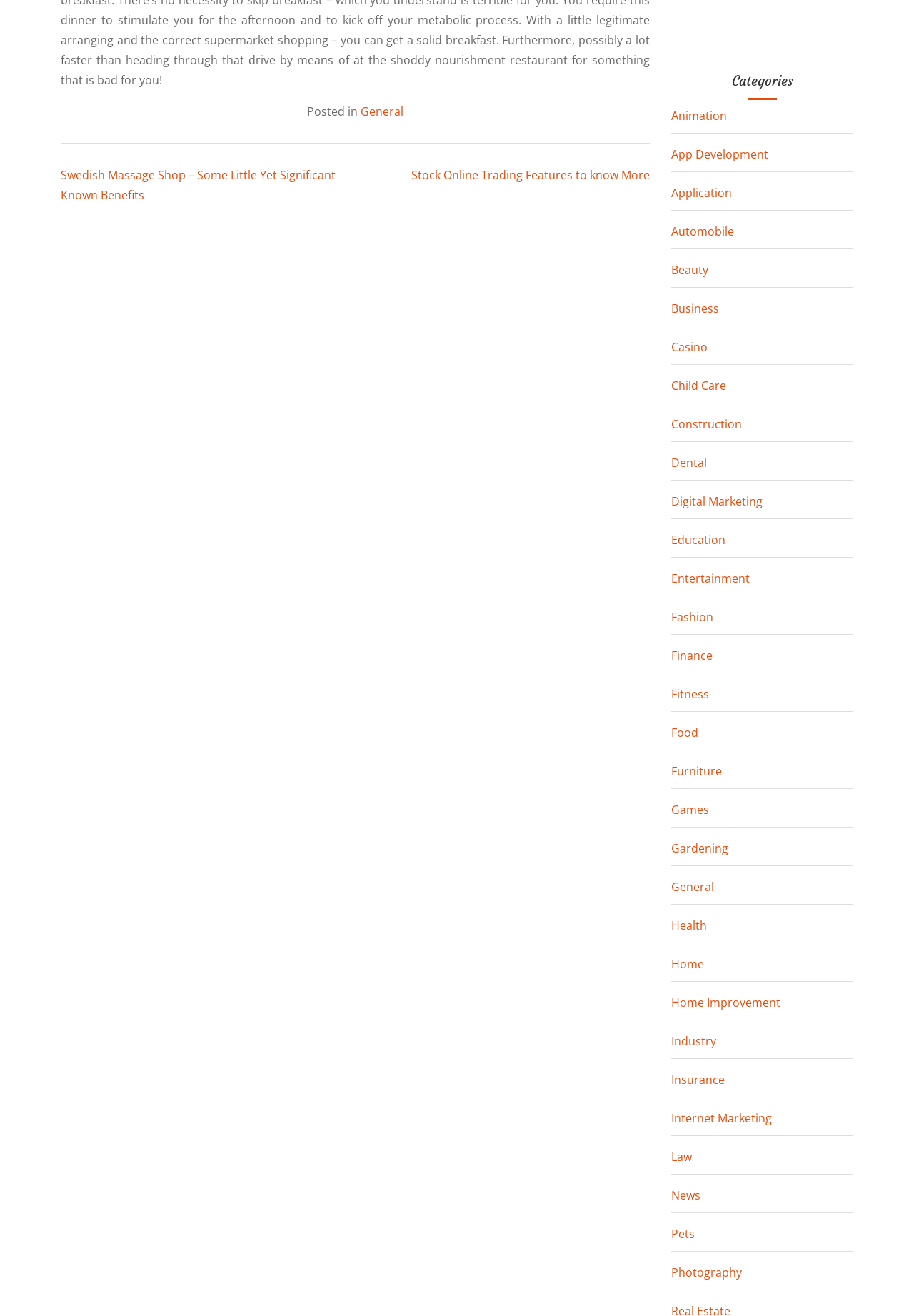Extract the bounding box coordinates for the described element: "Child Care". The coordinates should be represented as four float numbers between 0 and 1: [left, top, right, bottom].

[0.734, 0.287, 0.795, 0.299]